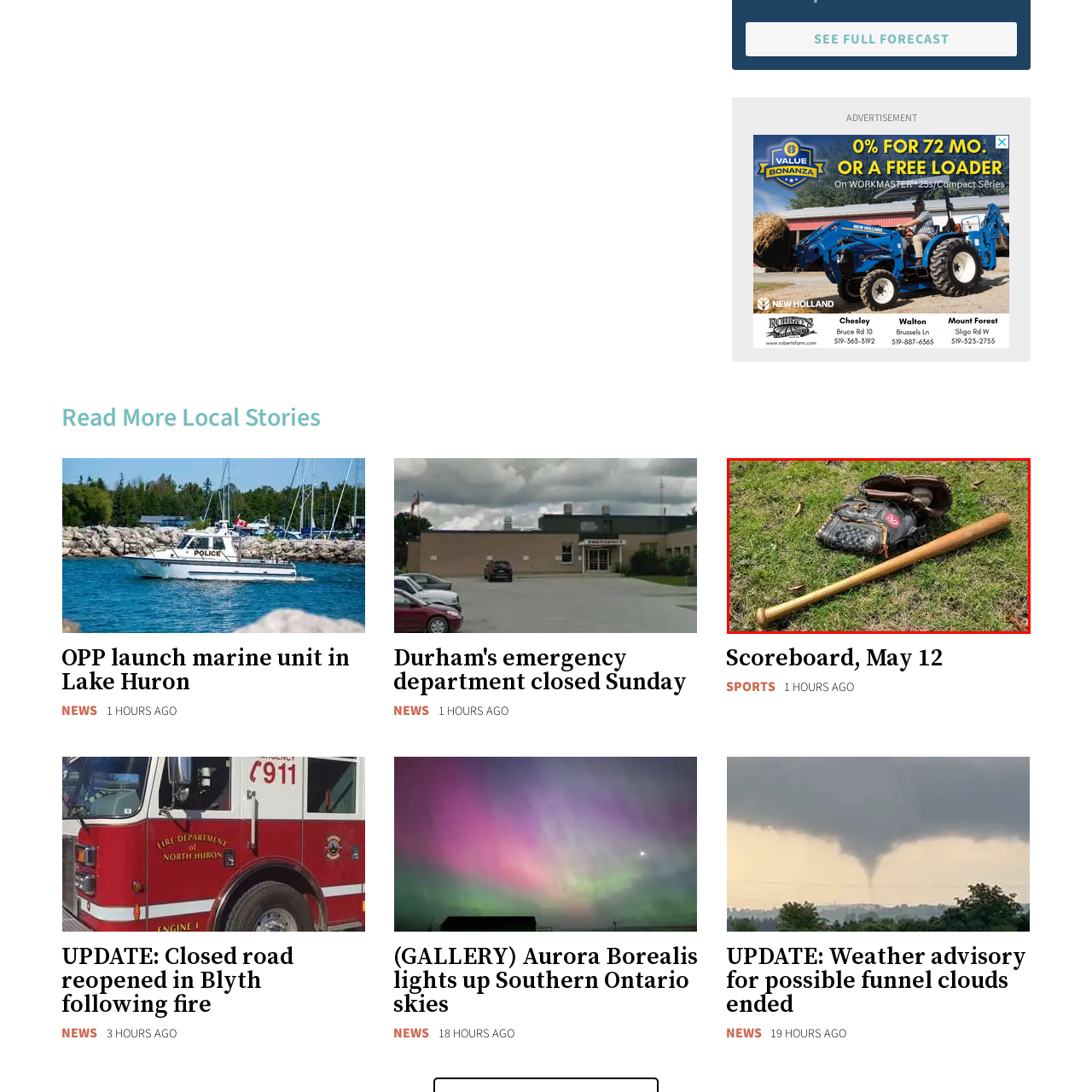Analyze the content inside the red-marked area, What is the surface on which the bat and glove are resting? Answer using only one word or a concise phrase.

Grass